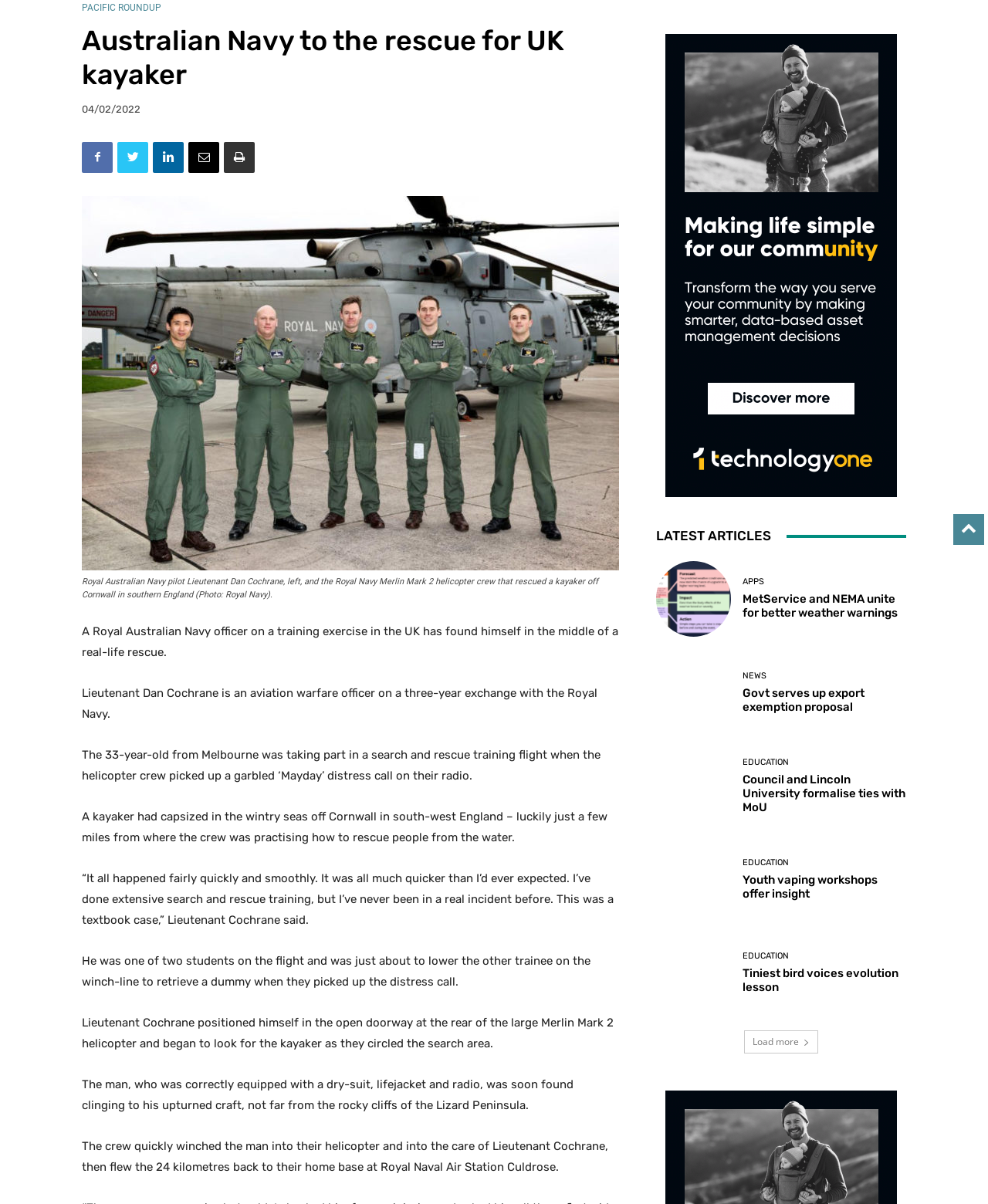Identify the bounding box of the UI component described as: "Load more".

[0.753, 0.856, 0.828, 0.875]